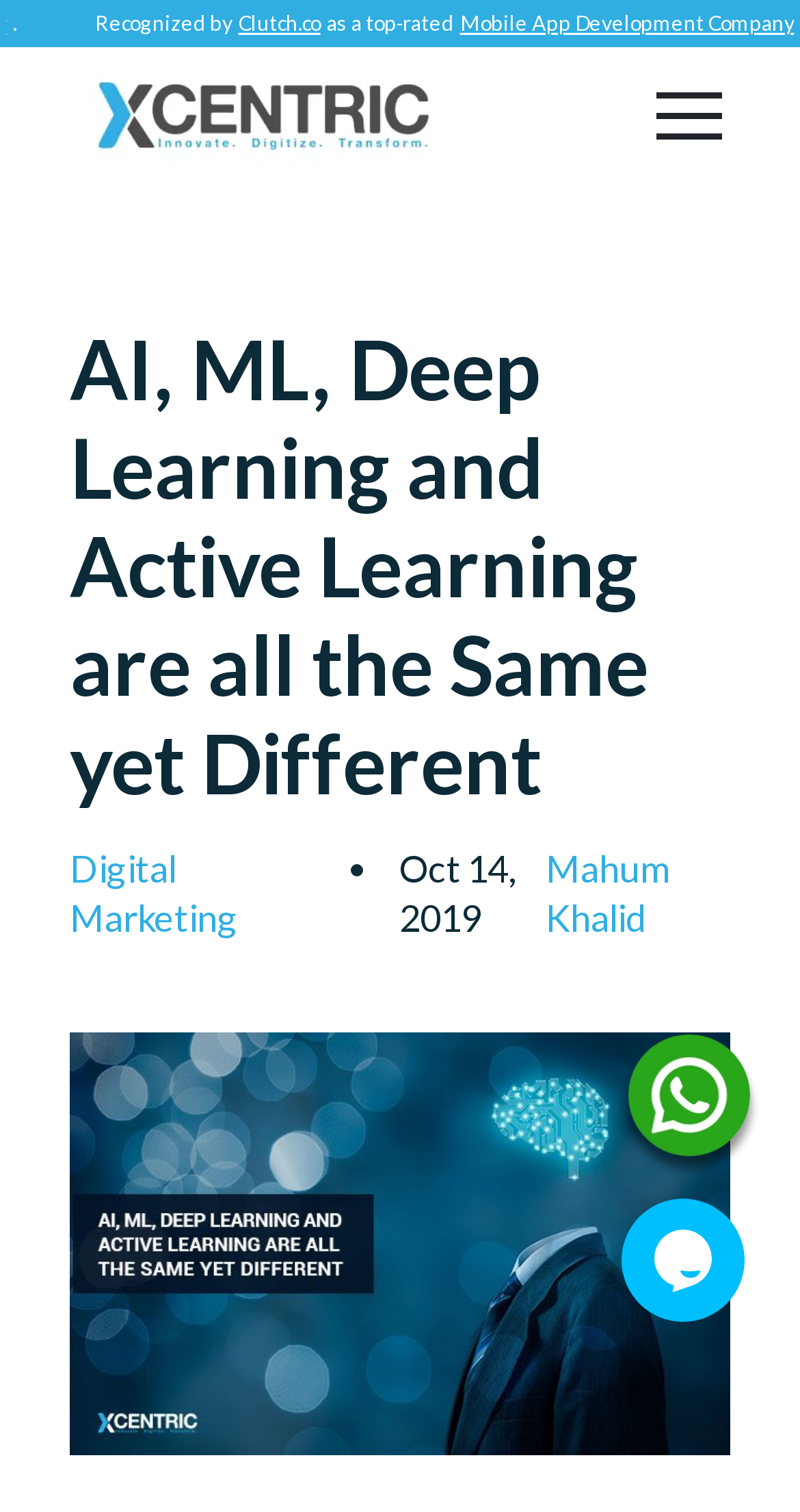Using floating point numbers between 0 and 1, provide the bounding box coordinates in the format (top-left x, top-left y, bottom-right x, bottom-right y). Locate the UI element described here: Mobile App Development Company

[0.012, 0.007, 0.445, 0.023]